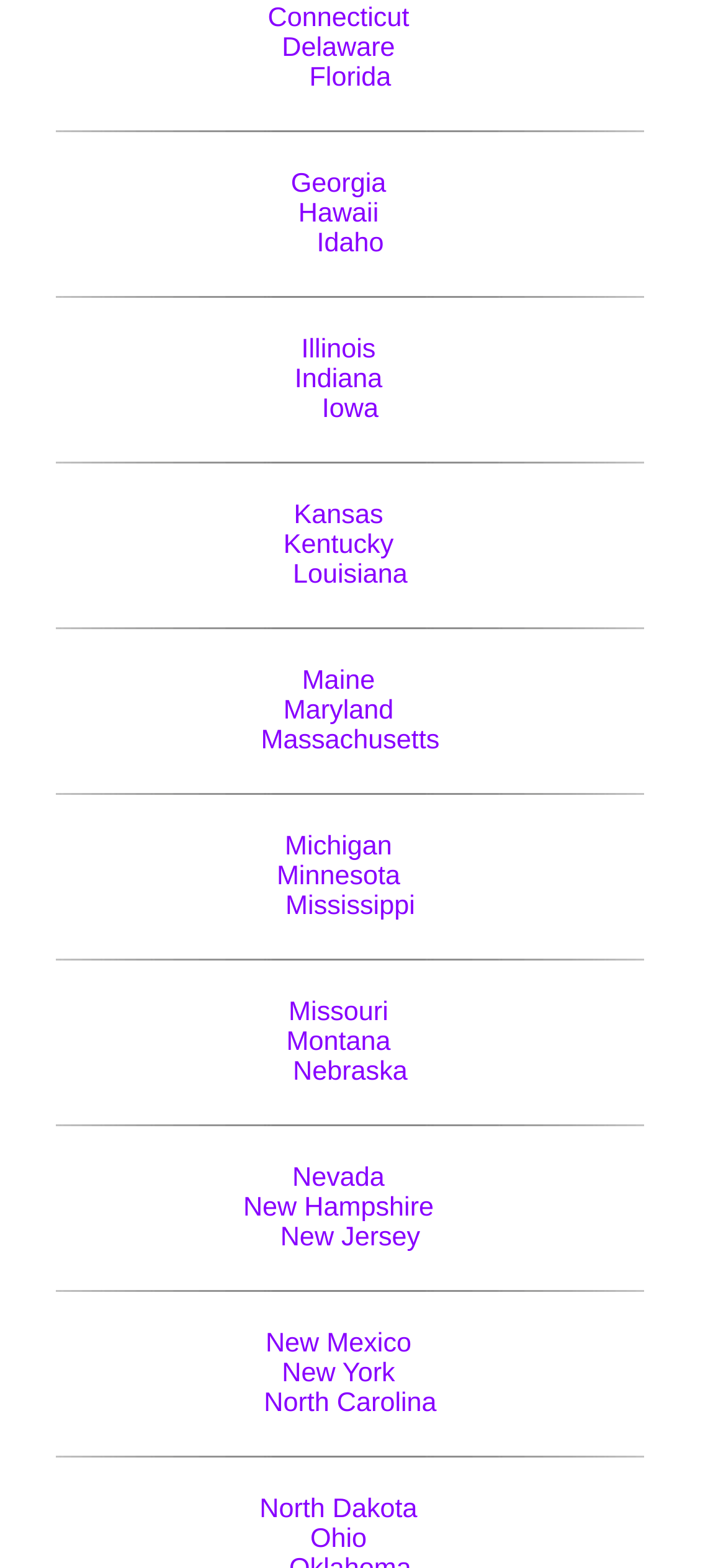Using a single word or phrase, answer the following question: 
Are the states listed in alphabetical order?

Yes